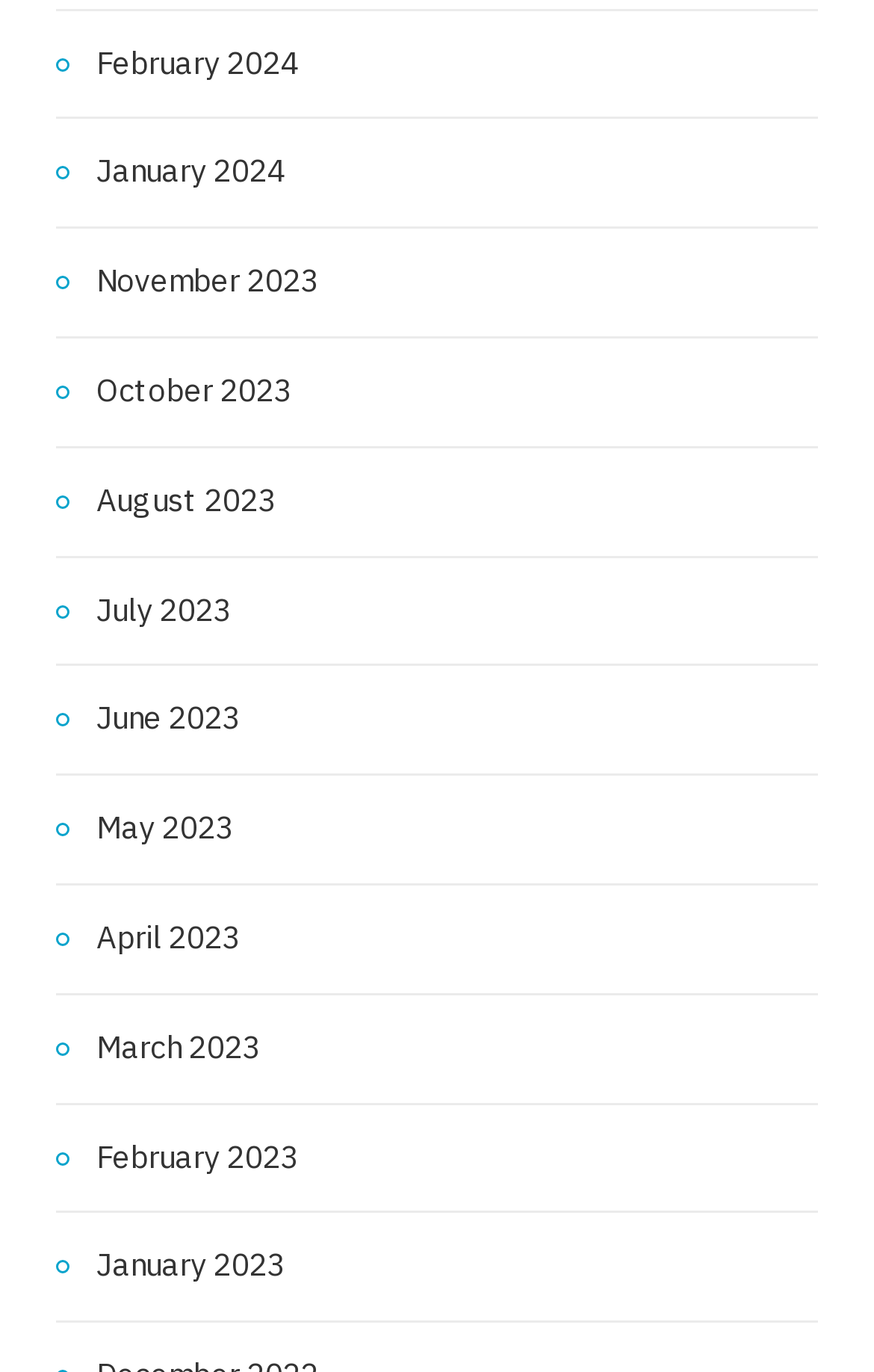Respond to the following question using a concise word or phrase: 
What is the latest month listed?

February 2024